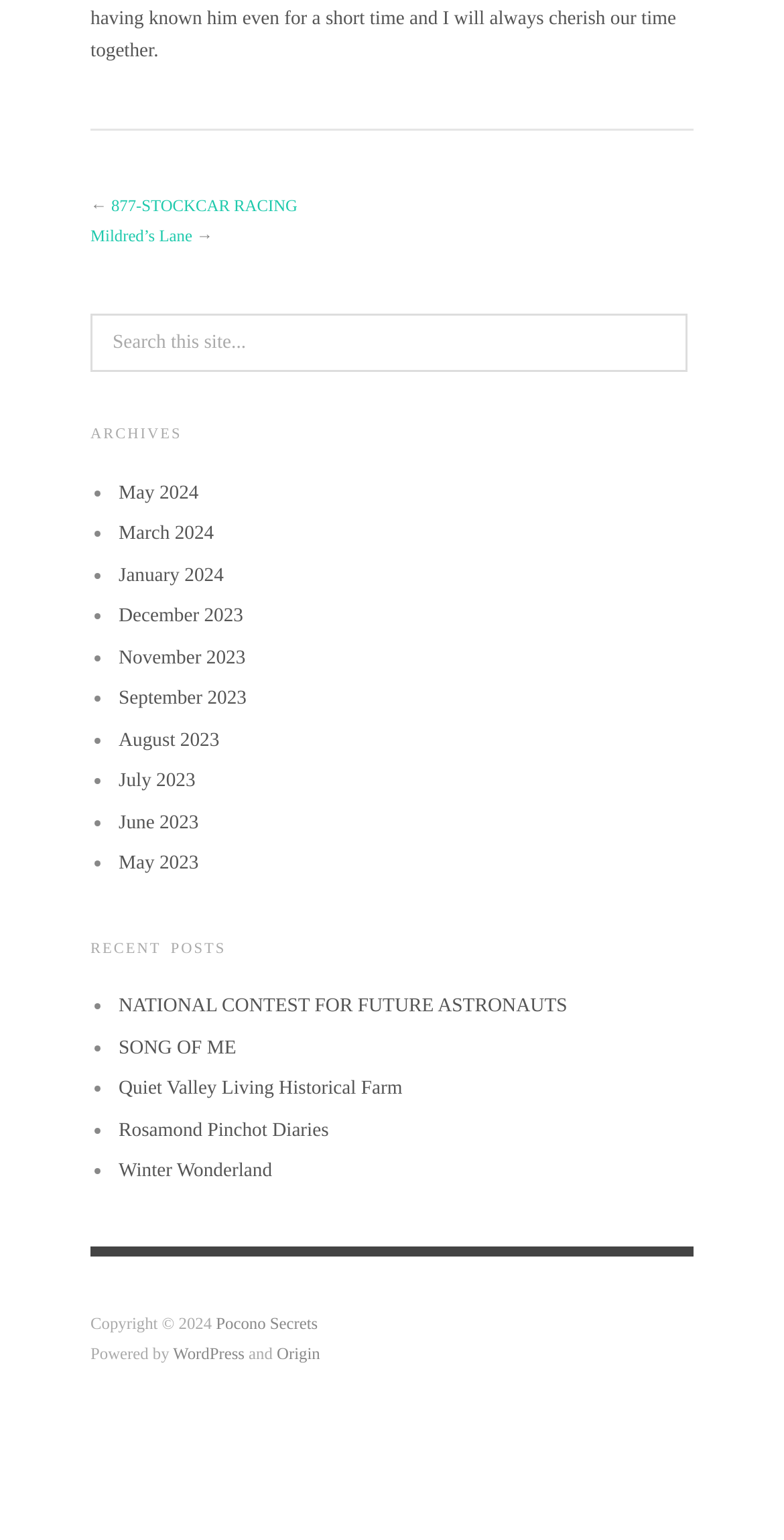What is the name of the farm mentioned in the recent posts?
Please analyze the image and answer the question with as much detail as possible.

I found the answer by looking at the list of links under the 'RECENT POSTS' heading, which includes a link with the text 'Quiet Valley Living Historical Farm', indicating that it is a recent post about a farm.